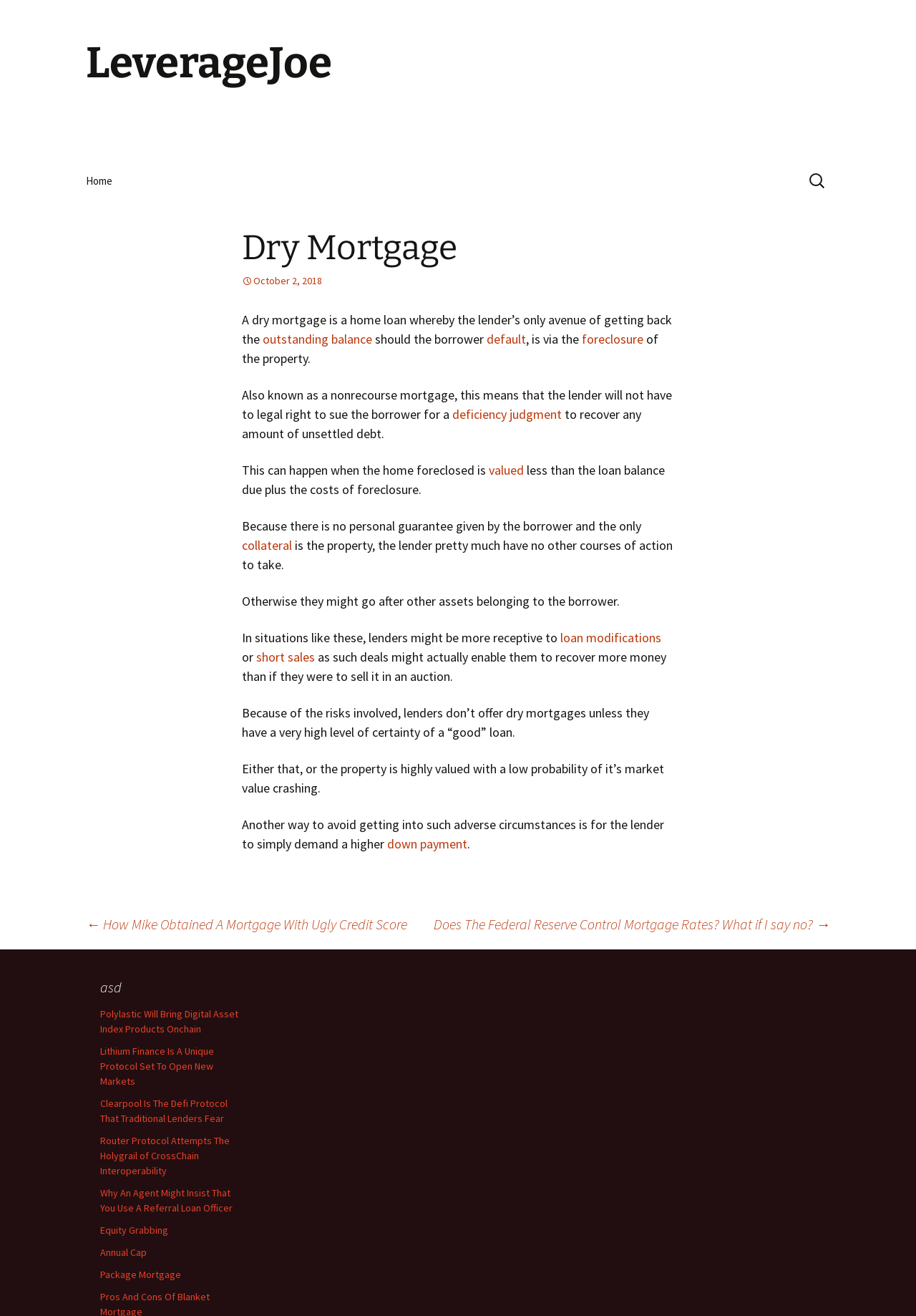Can you find the bounding box coordinates for the element that needs to be clicked to execute this instruction: "Go to Home page"? The coordinates should be given as four float numbers between 0 and 1, i.e., [left, top, right, bottom].

[0.078, 0.125, 0.138, 0.15]